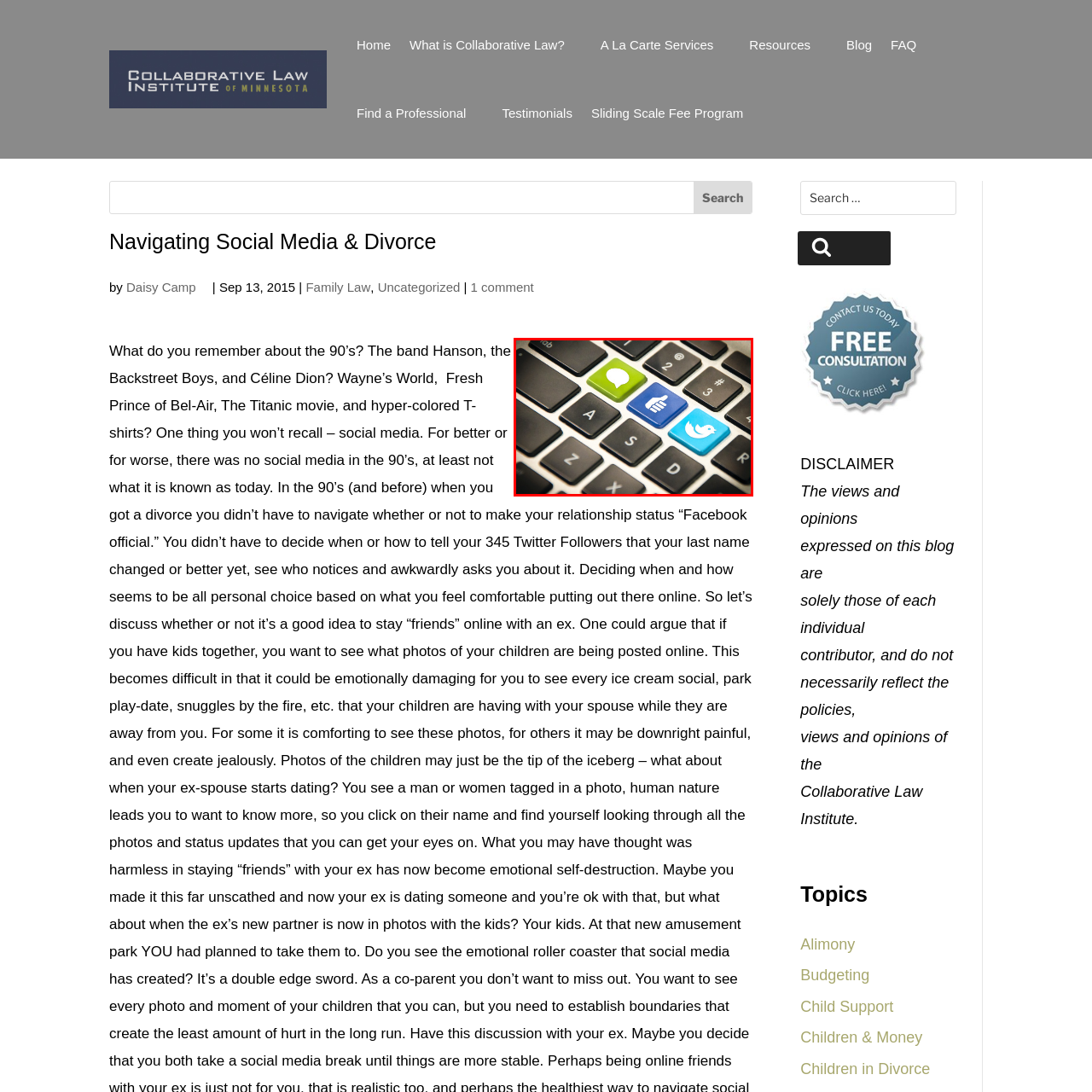What symbol is featured on the blue key?
Look at the image framed by the red bounding box and provide an in-depth response.

According to the caption, one of the blue keys features a thumbs-up symbol, which is a common icon used to express approval or agreement on social media platforms.